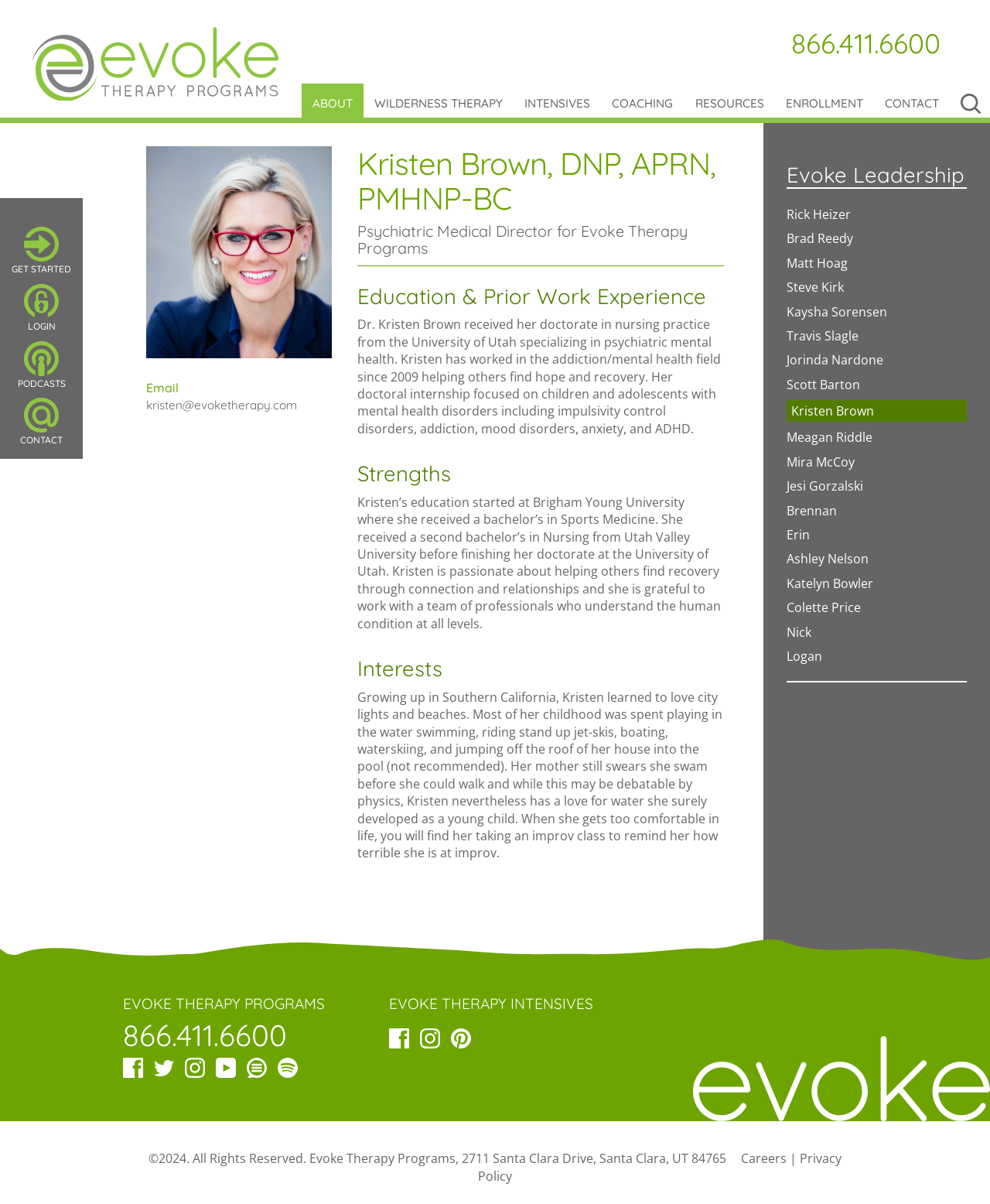Find the bounding box coordinates for the area that must be clicked to perform this action: "Check the 'CONTACT' information".

[0.883, 0.069, 0.959, 0.102]